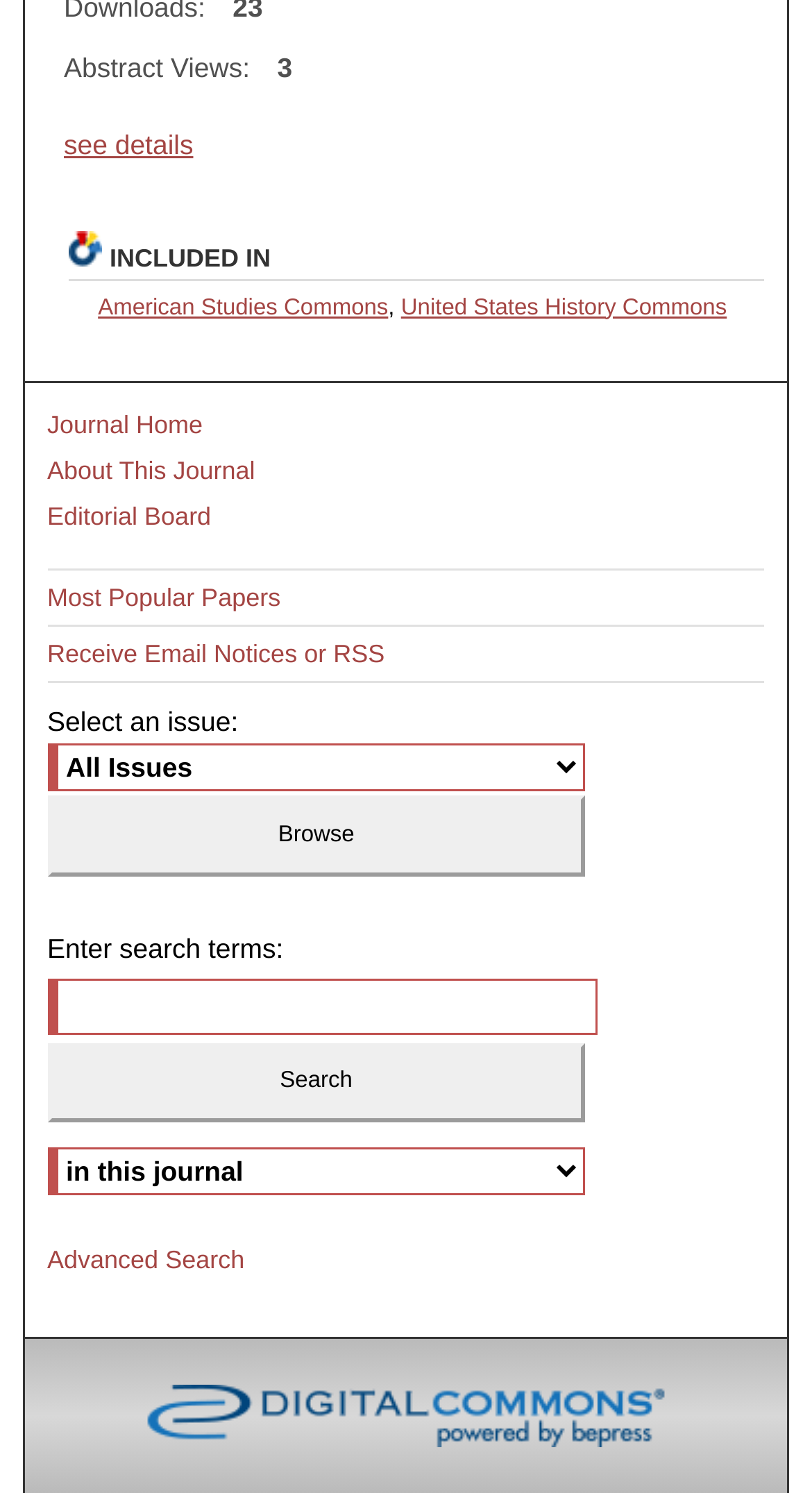Please analyze the image and give a detailed answer to the question:
How many links are there in the top section of the page?

The top section of the page contains three links: 'American Studies Commons', 'United States History Commons', and 'see details'.